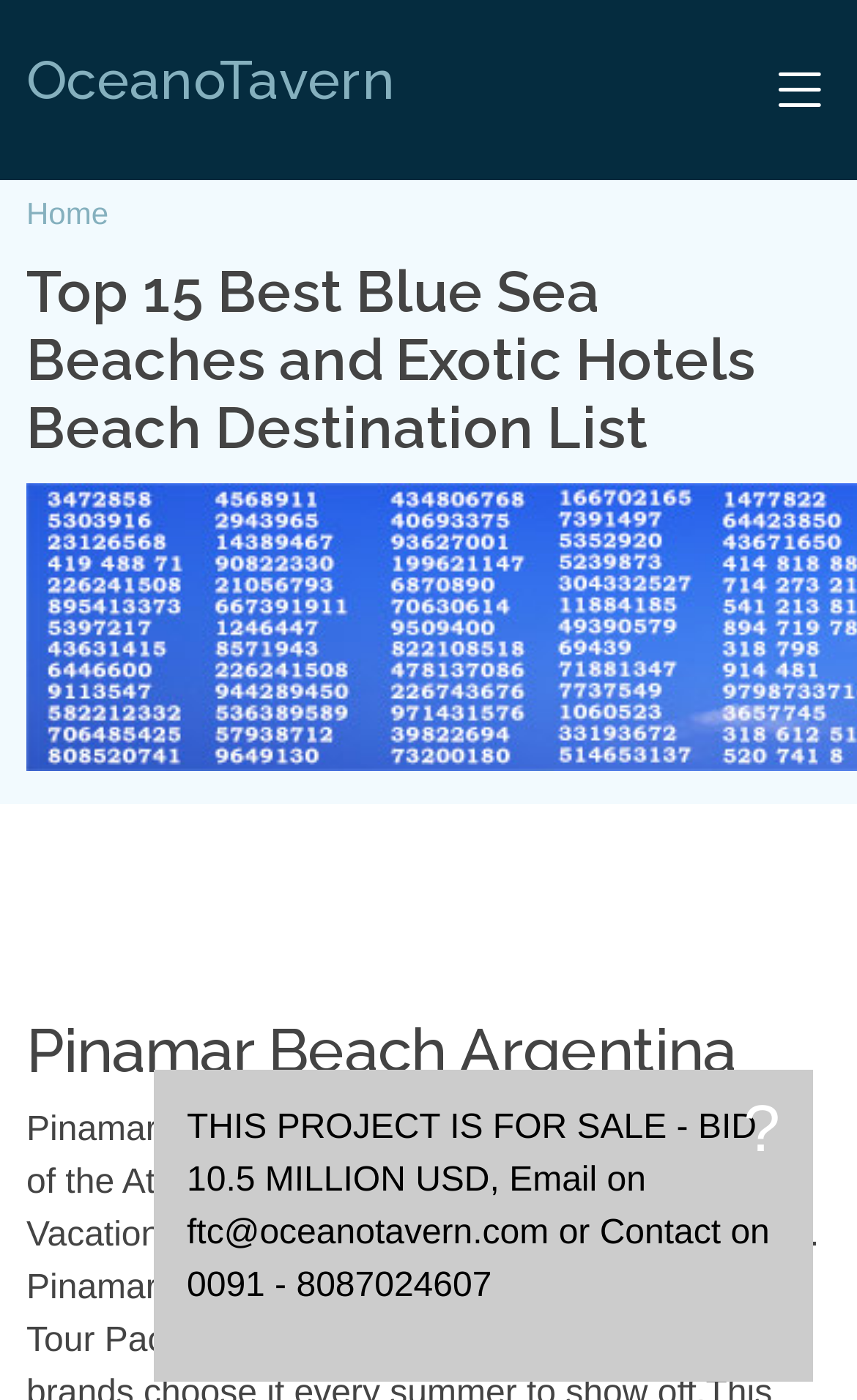What is the name of the tavern?
Using the image, provide a detailed and thorough answer to the question.

The name of the tavern can be determined by looking at the heading element with the text 'OceanoTavern' and the corresponding link element with the same text.